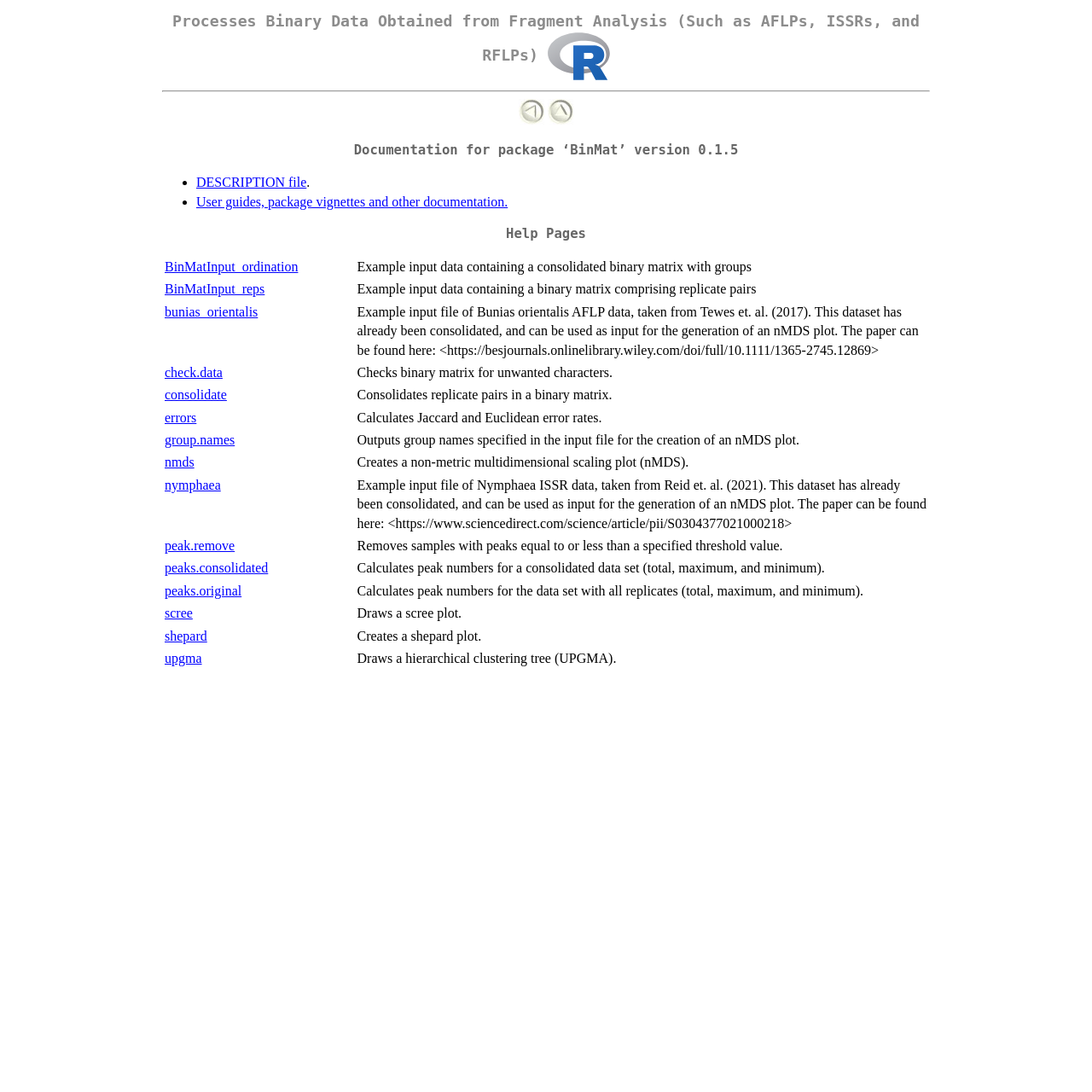What is the purpose of the 'errors' function?
Using the image as a reference, answer the question with a short word or phrase.

Calculates Jaccard and Euclidean error rates